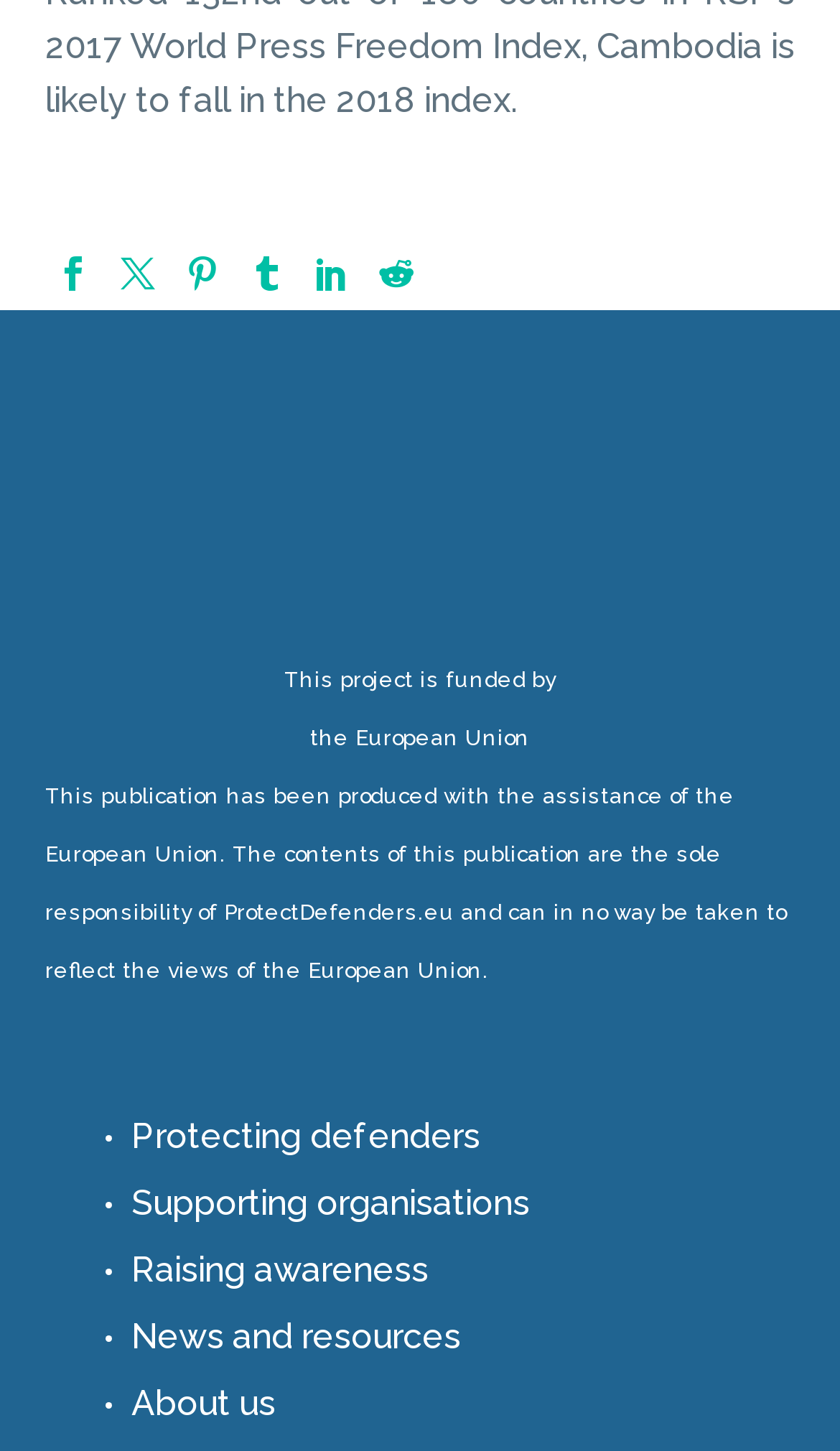Determine the bounding box coordinates of the region I should click to achieve the following instruction: "View the image". Ensure the bounding box coordinates are four float numbers between 0 and 1, i.e., [left, top, right, bottom].

[0.054, 0.266, 0.695, 0.35]